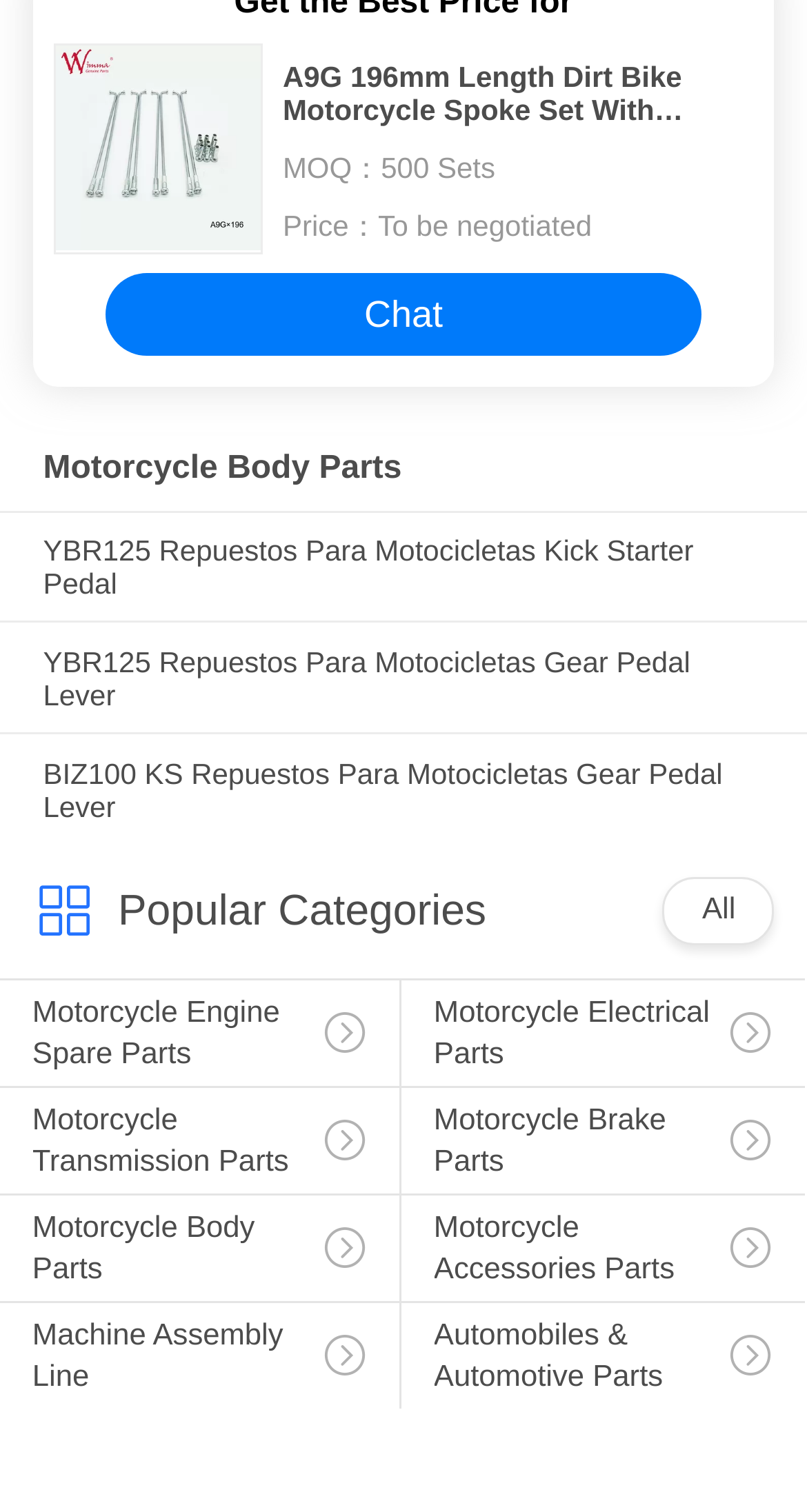Based on the image, please respond to the question with as much detail as possible:
What category does the product 'YBR125 Repuestos Para Motocicletas Kick Starter Pedal' belong to?

The link element with the text 'YBR125 Repuestos Para Motocicletas Kick Starter Pedal' is a child element of the link element with the text 'Motorcycle Body Parts', which indicates that the product belongs to the Motorcycle Body Parts category.